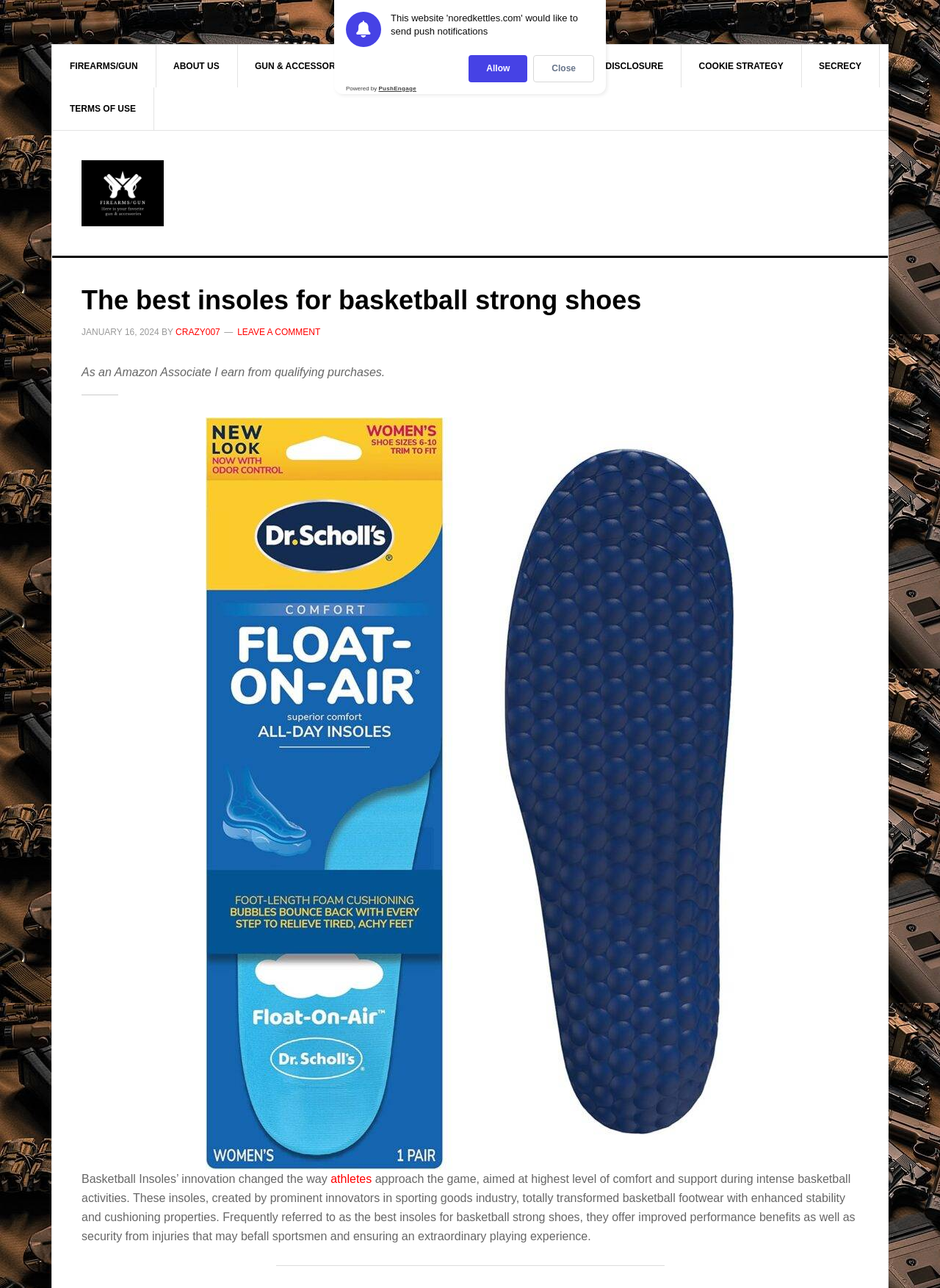Identify the bounding box coordinates of the clickable section necessary to follow the following instruction: "Leave a comment". The coordinates should be presented as four float numbers from 0 to 1, i.e., [left, top, right, bottom].

[0.252, 0.254, 0.341, 0.262]